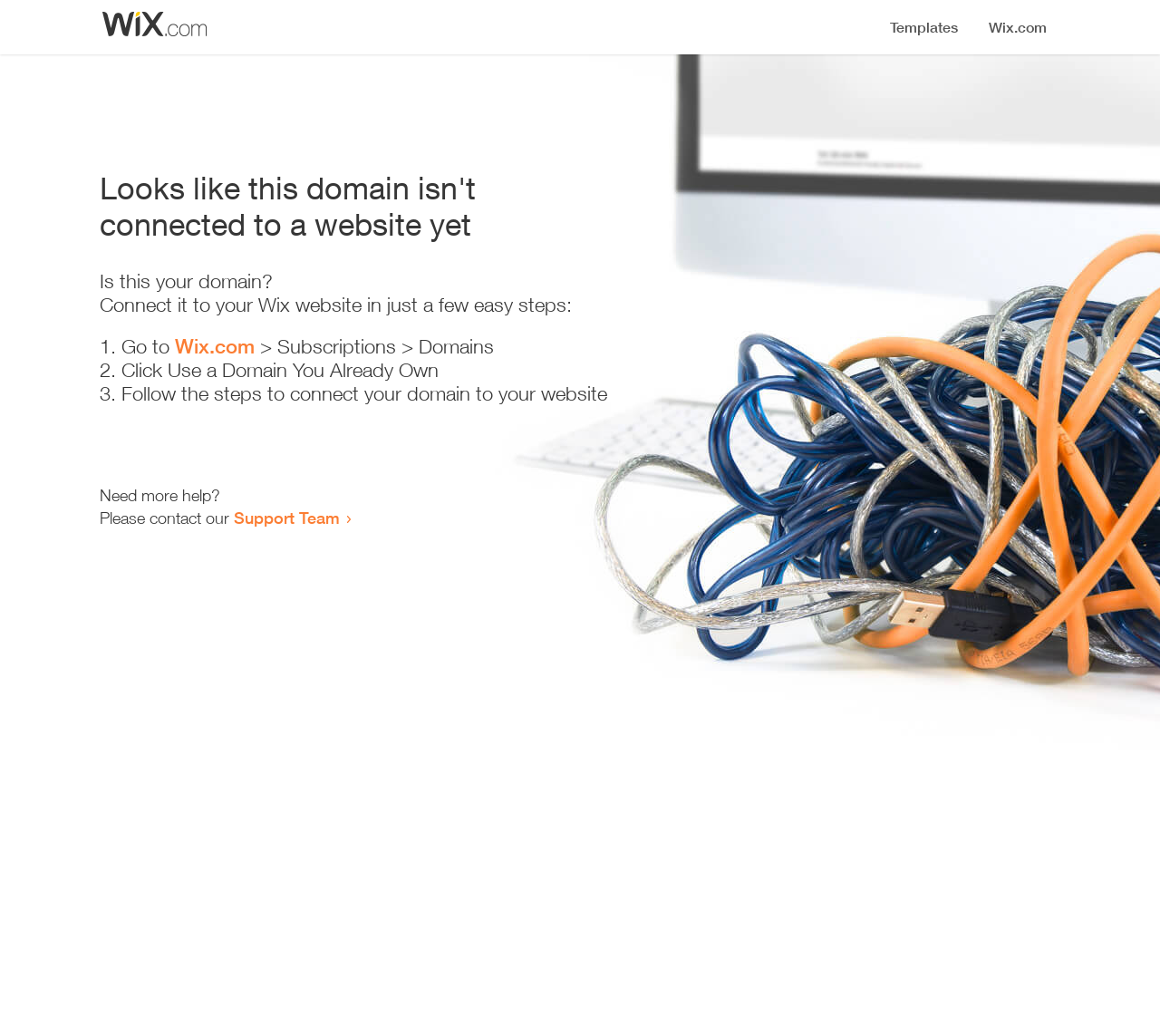Identify the bounding box for the given UI element using the description provided. Coordinates should be in the format (top-left x, top-left y, bottom-right x, bottom-right y) and must be between 0 and 1. Here is the description: Support Team

[0.202, 0.49, 0.293, 0.509]